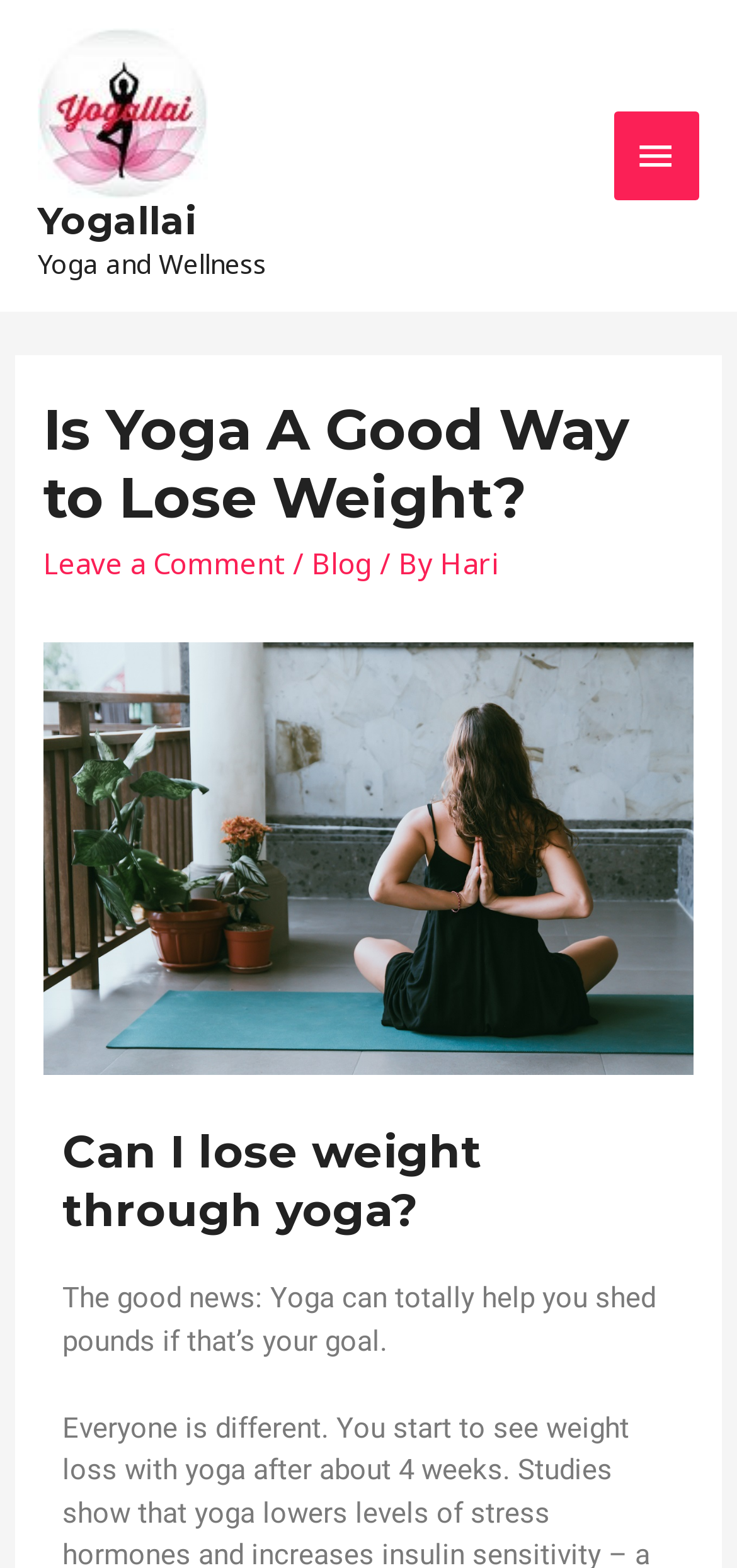Give a one-word or short phrase answer to the question: 
Who is the author of the article?

Hari